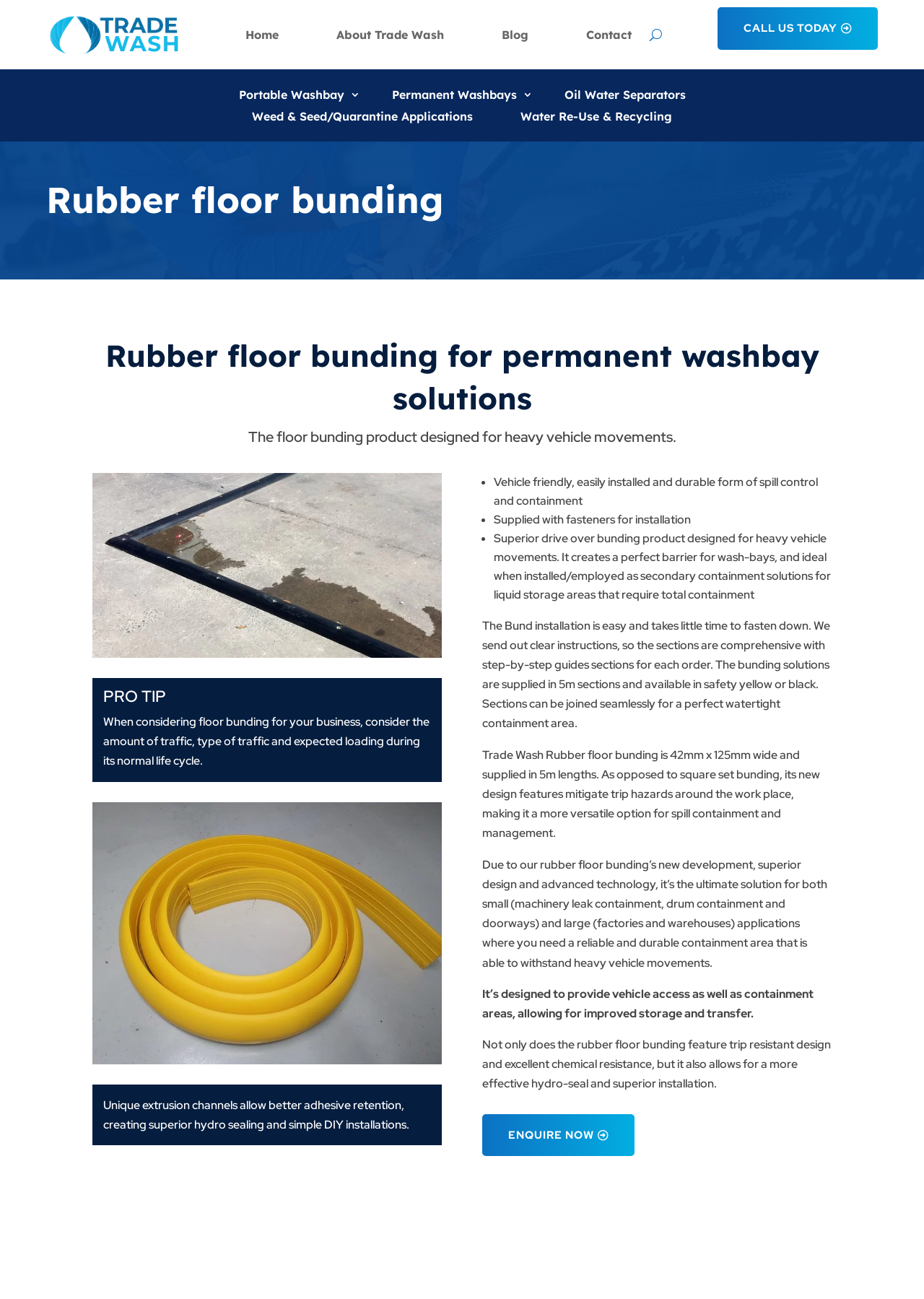What is the width of the rubber floor bunding?
Refer to the image and provide a one-word or short phrase answer.

125mm